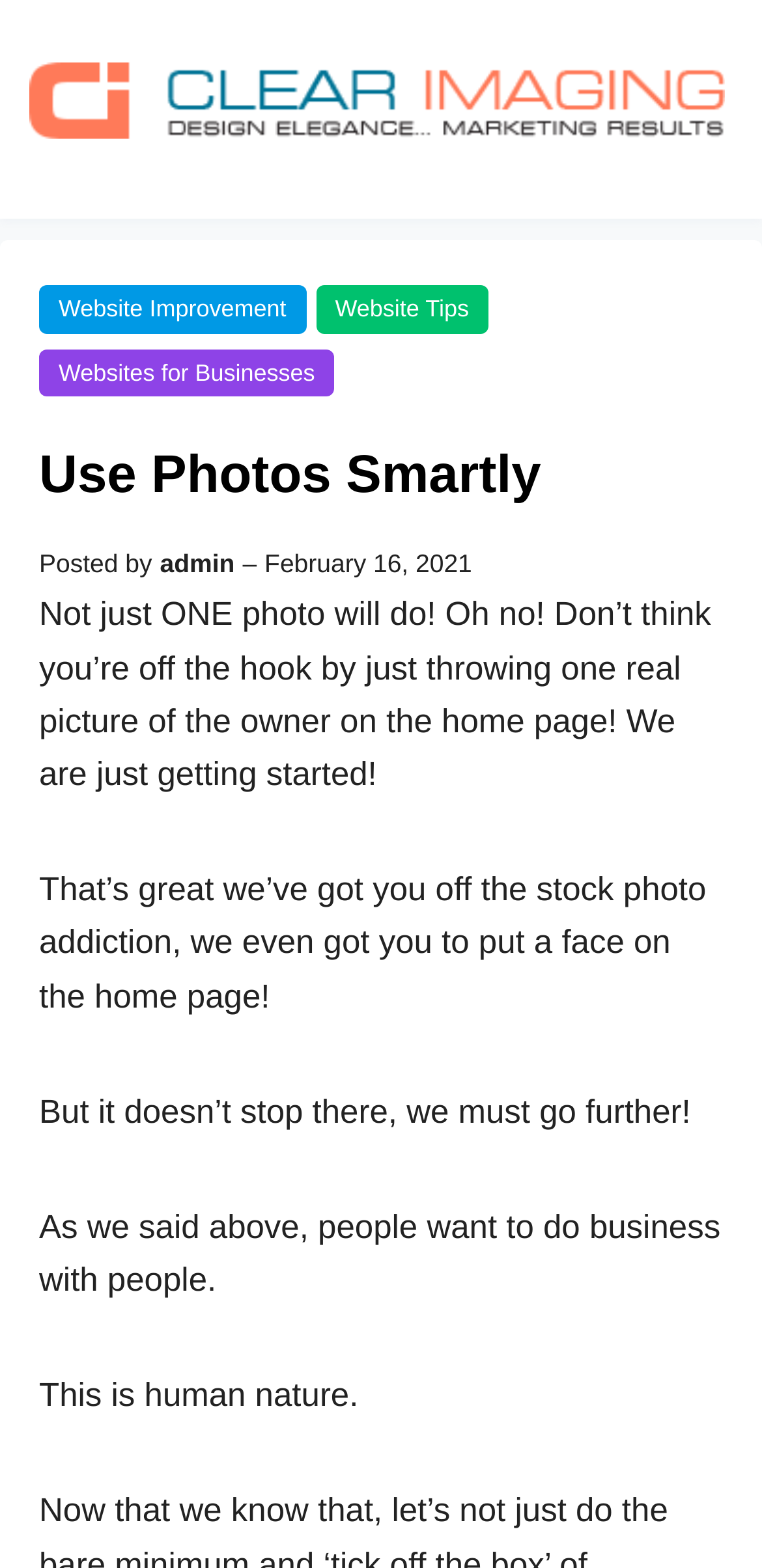What is the main topic of the post?
Please provide a single word or phrase in response based on the screenshot.

Using photos on websites